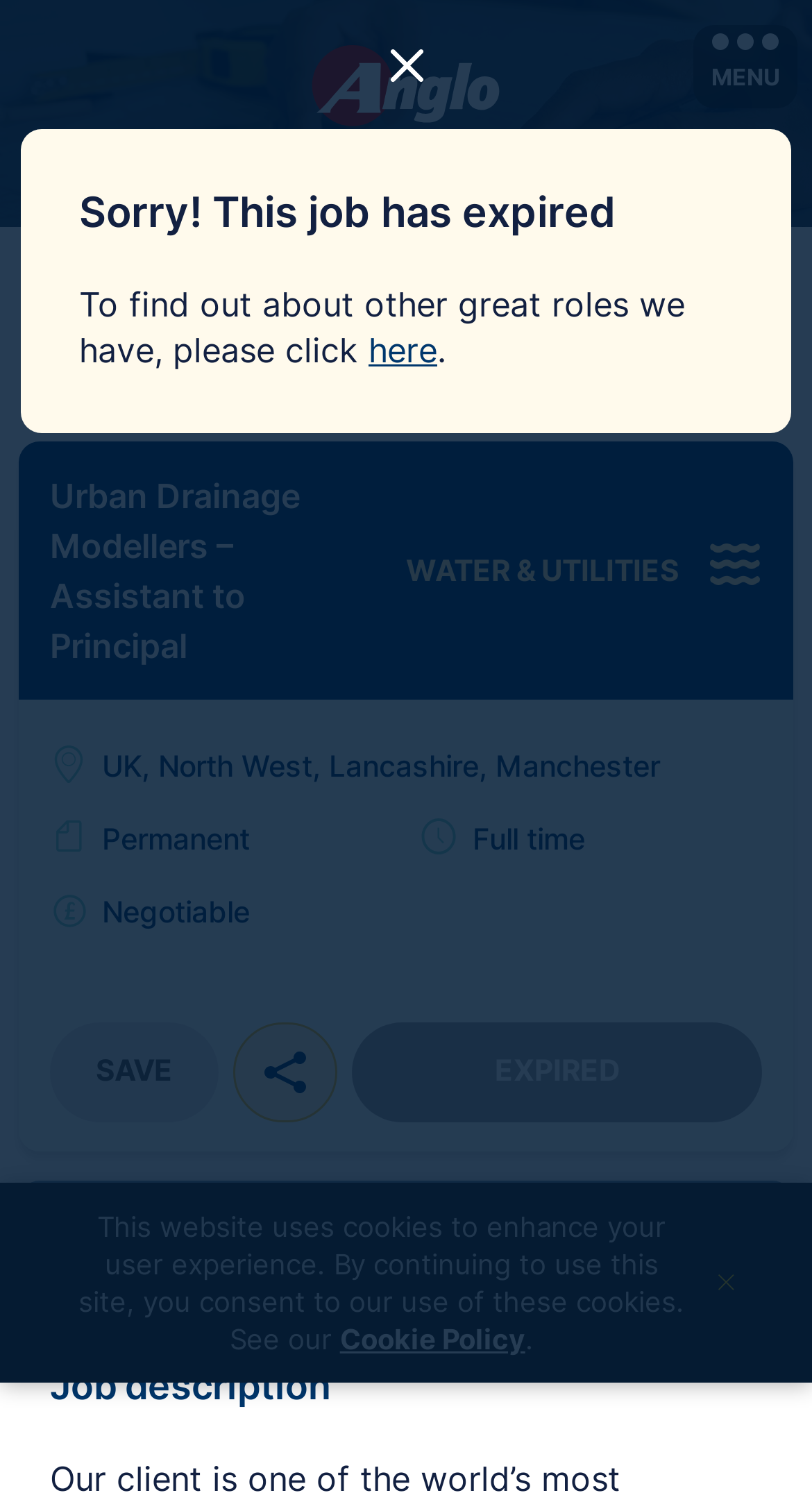Provide a brief response to the question using a single word or phrase: 
What is the reference number of the job?

1061/56842